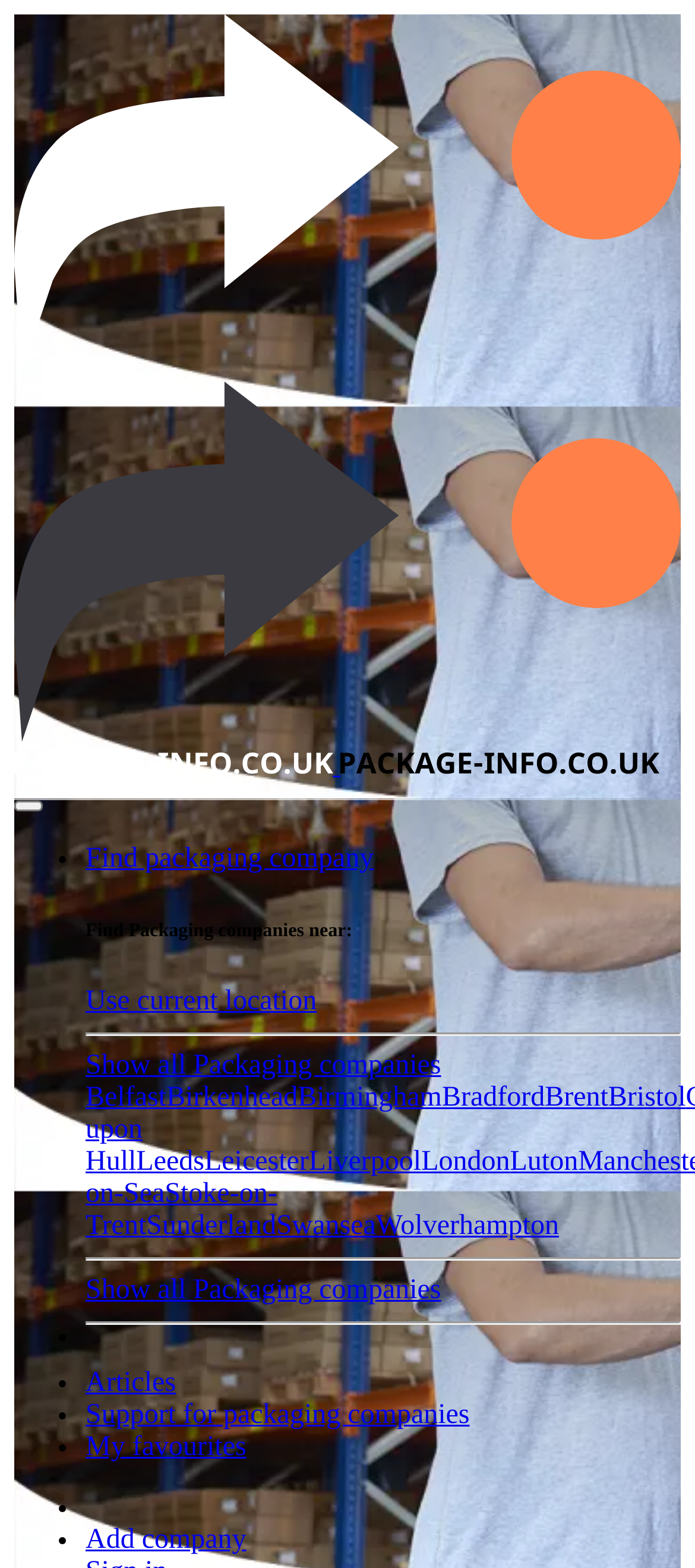Pinpoint the bounding box coordinates for the area that should be clicked to perform the following instruction: "Use current location".

[0.123, 0.629, 0.456, 0.648]